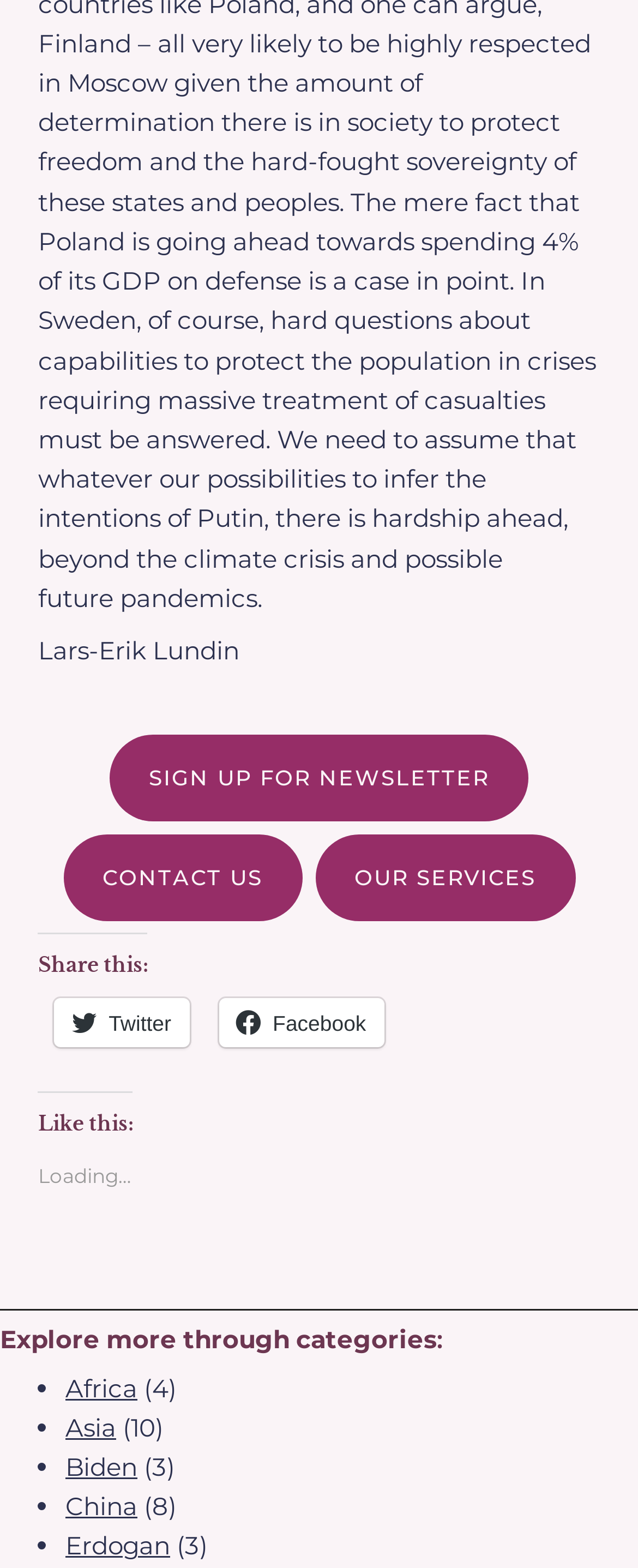Can you find the bounding box coordinates for the element that needs to be clicked to execute this instruction: "Click on SIGN UP FOR NEWSLETTER"? The coordinates should be given as four float numbers between 0 and 1, i.e., [left, top, right, bottom].

[0.172, 0.469, 0.828, 0.524]